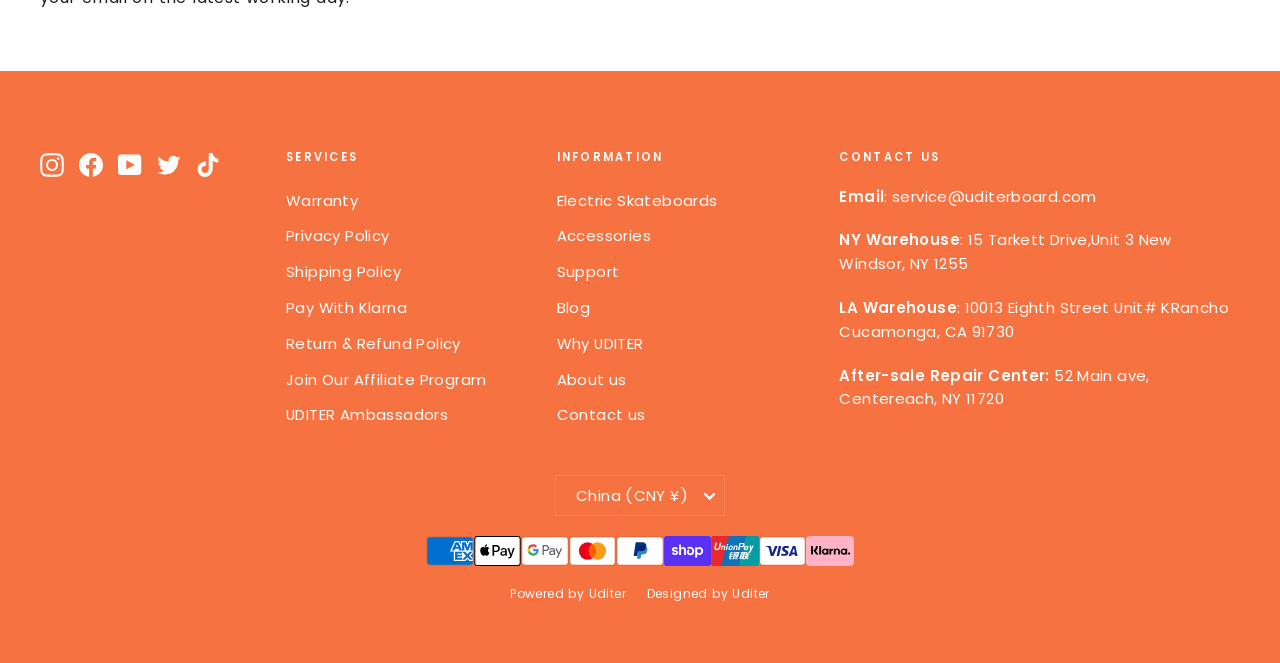With reference to the image, please provide a detailed answer to the following question: What payment methods are accepted?

The payment methods can be determined by looking at the images of various payment logos at the bottom of the webpage, which include American Express, Apple Pay, Google Pay, Master, PayPal, Shopify Pay, UnionPay, Visa, and Klarna.